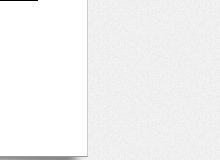Review the image closely and give a comprehensive answer to the question: What tone does the illustration convey?

The caption describes the illustration as 'playful' and adding a 'humorous touch', which suggests that the tone of the illustration is lighthearted and amusing, despite the serious topic of workplace behavior.